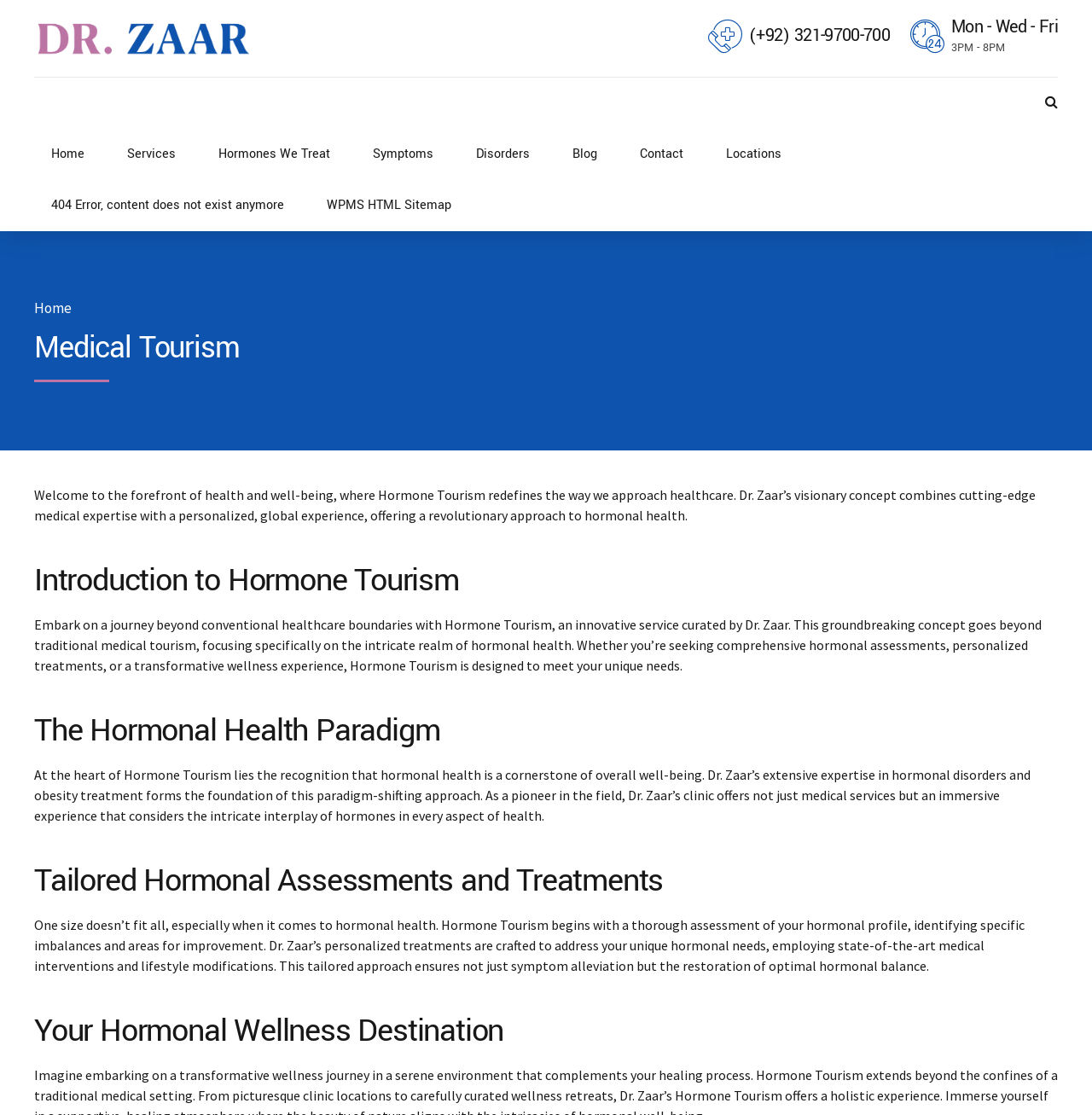What is the concept introduced by Dr. Zaar?
Deliver a detailed and extensive answer to the question.

I found this by reading the heading element 'Medical Tourism' and the surrounding text, which describes Dr. Zaar's concept of Hormone Tourism as a revolutionary approach to hormonal health.